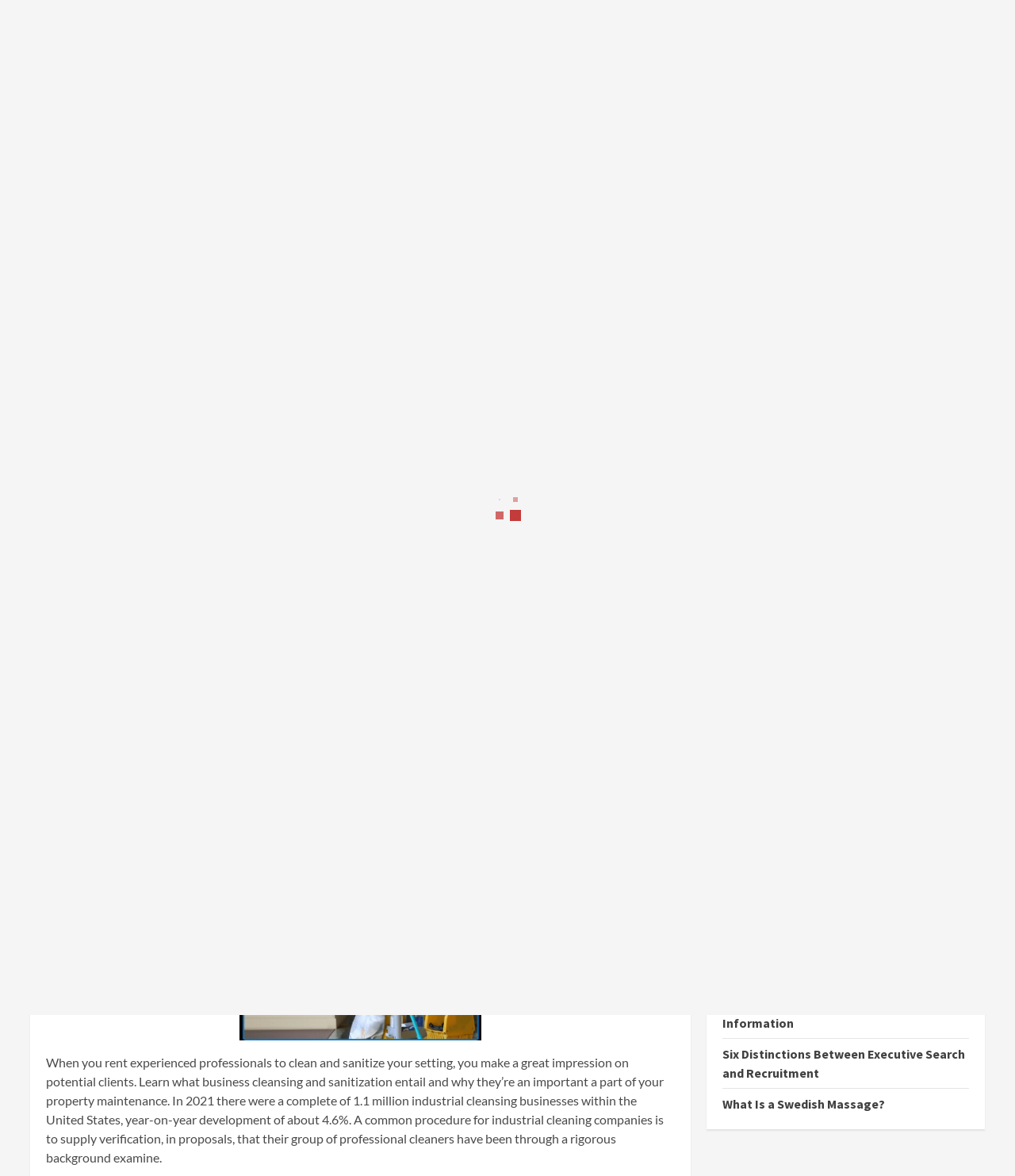Give a one-word or one-phrase response to the question: 
What is the name of the company mentioned in the logo?

Epic Giga